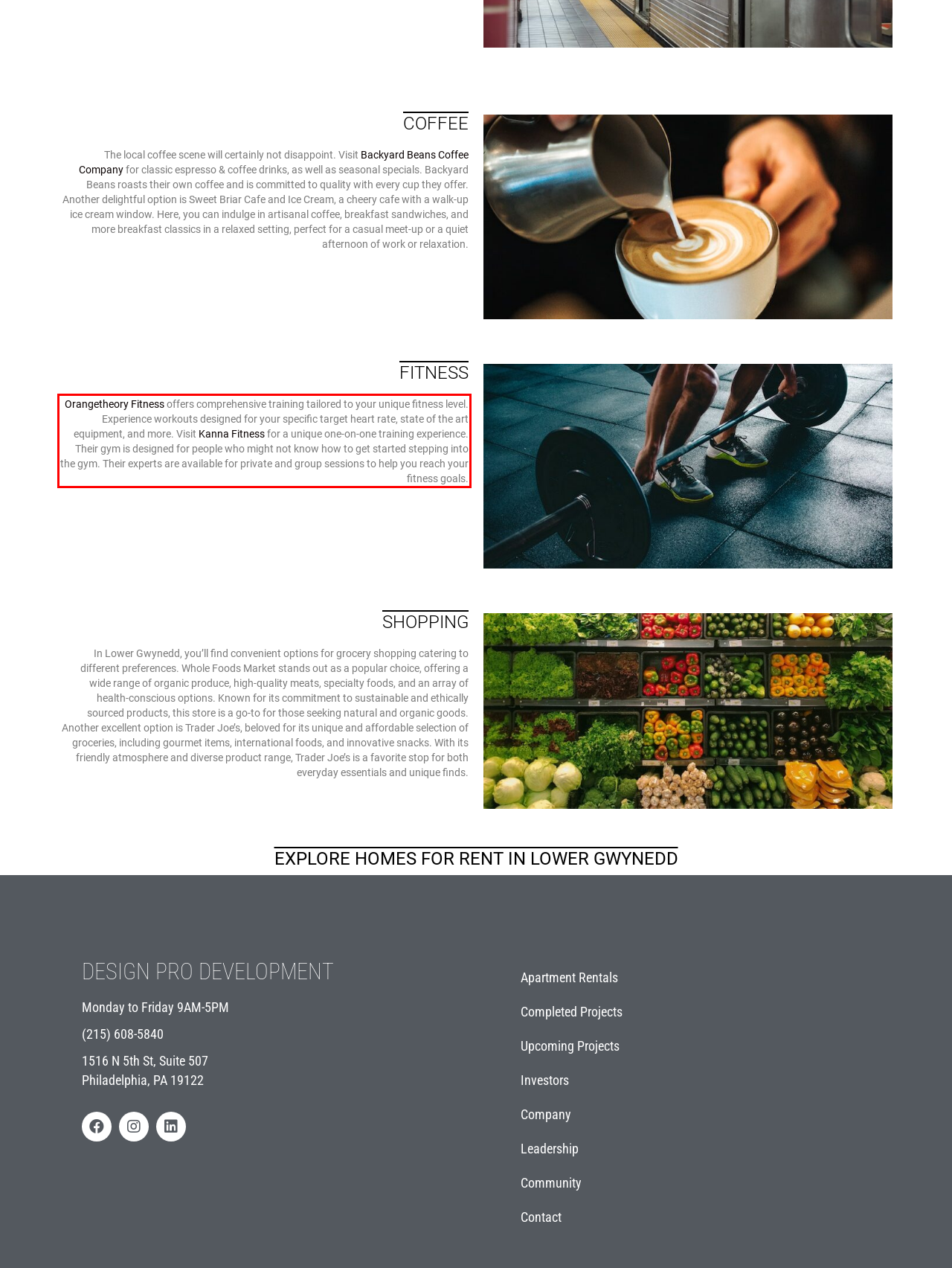Identify the text inside the red bounding box on the provided webpage screenshot by performing OCR.

Orangetheory Fitness offers comprehensive training tailored to your unique fitness level. Experience workouts designed for your specific target heart rate, state of the art equipment, and more. Visit Kanna Fitness for a unique one-on-one training experience. Their gym is designed for people who might not know how to get started stepping into the gym. Their experts are available for private and group sessions to help you reach your fitness goals.